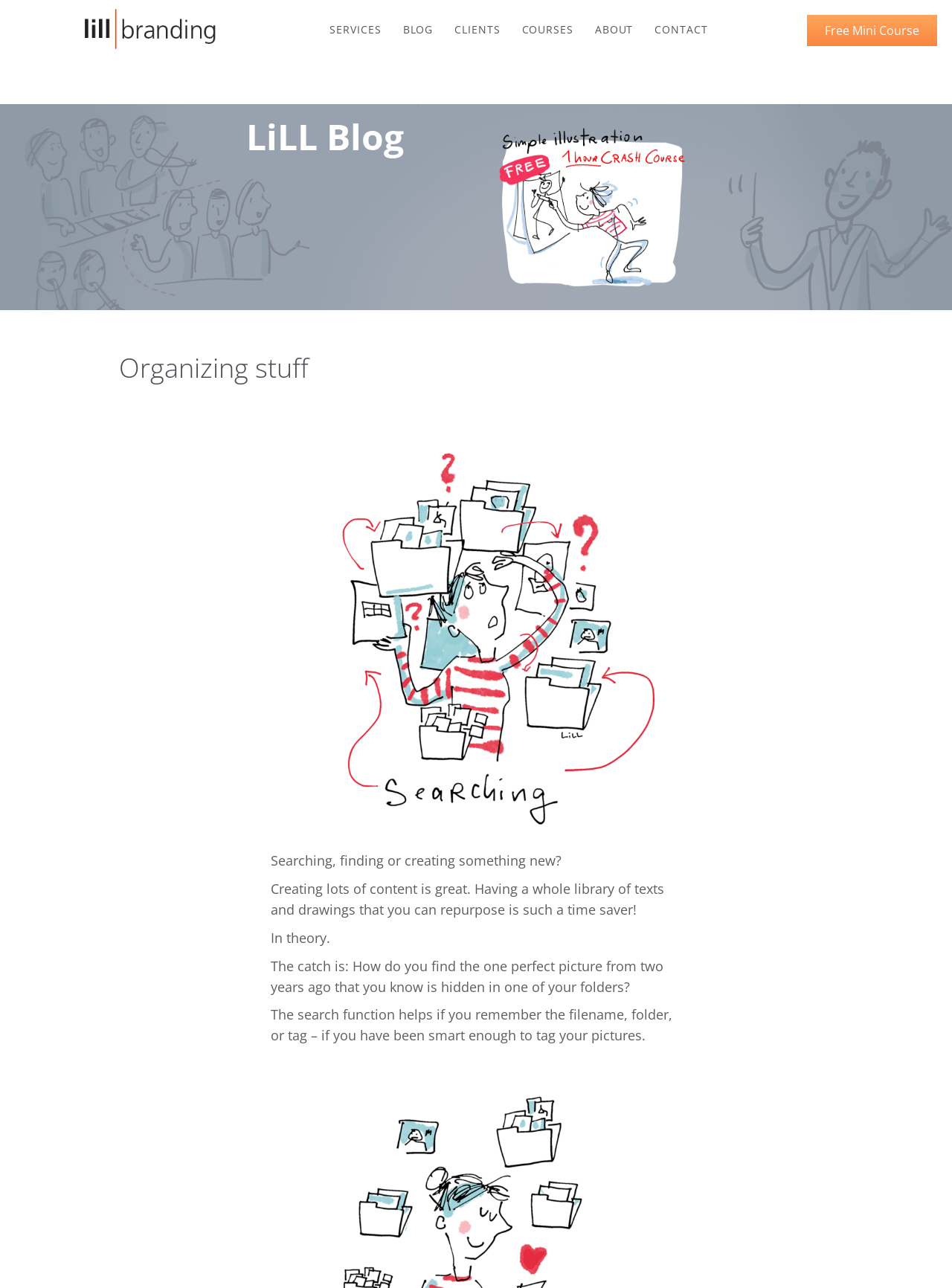Craft a detailed narrative of the webpage's structure and content.

The webpage is about Lill Branding, with a focus on organizing digital content. At the top left, there is a link to "Lill Branding" accompanied by an image with the same name. Below this, a navigation menu is situated, featuring links to "SERVICES", "BLOG", "CLIENTS", "COURSES", "ABOUT", and "CONTACT", arranged horizontally from left to right.

On the right side of the page, a prominent link to a "Free Mini Course" is displayed. Below this, there is a section with a heading "LiLL Blog" and a link to an "Illustration Crash Course workshop". 

Further down, a blog post is presented, featuring a heading "Before after proportions crash course copy" accompanied by an image. The blog post discusses the challenges of finding specific content within a large library of texts and drawings, and the limitations of relying on search functions.

Above the blog post, a header section displays the title "Organizing stuff" in a larger font size. The page also includes several paragraphs of text that elaborate on the importance of organizing digital content and the difficulties of finding specific files within a large collection.